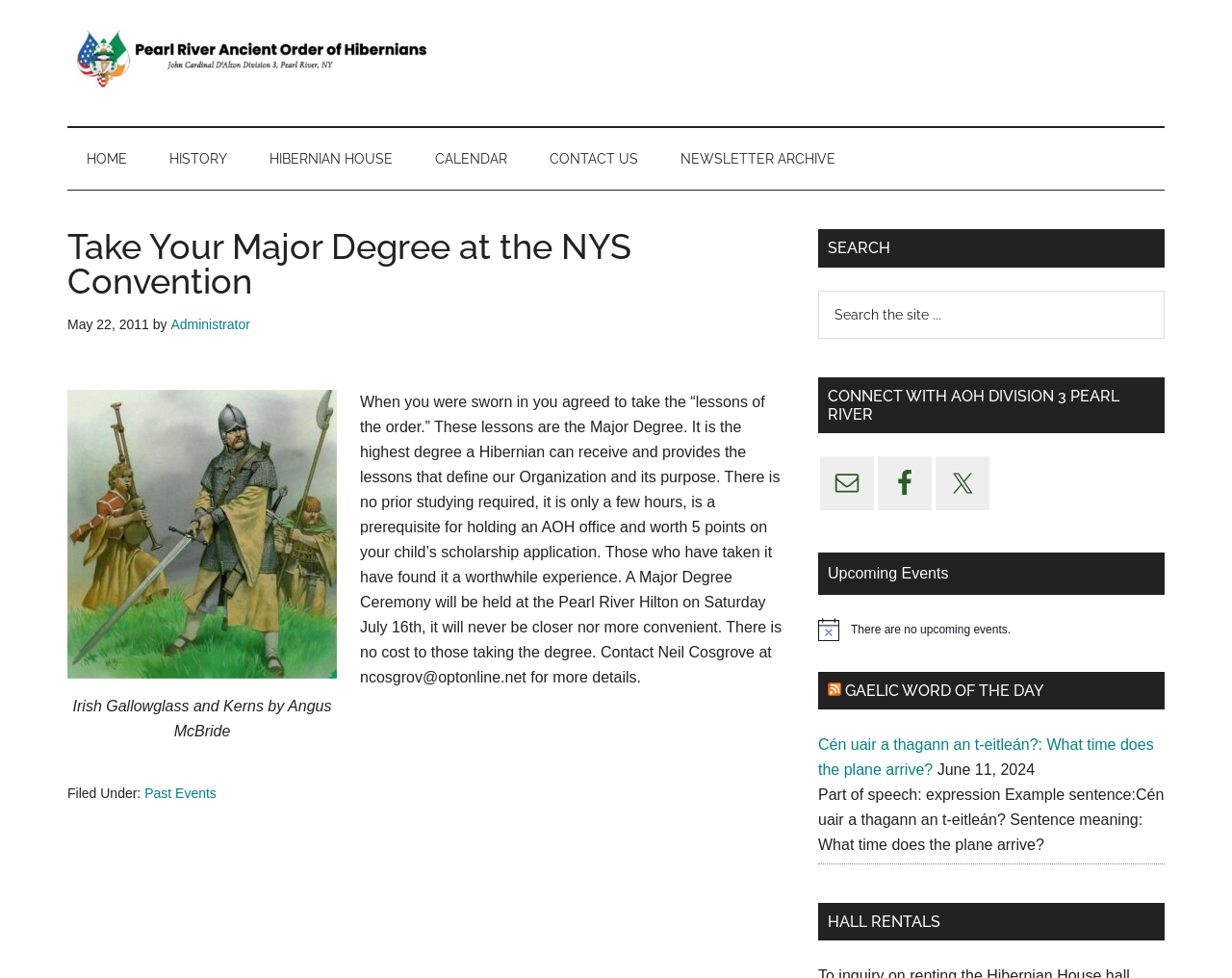Identify the bounding box coordinates of the clickable region to carry out the given instruction: "Click the 'HOME' link".

[0.055, 0.131, 0.119, 0.194]